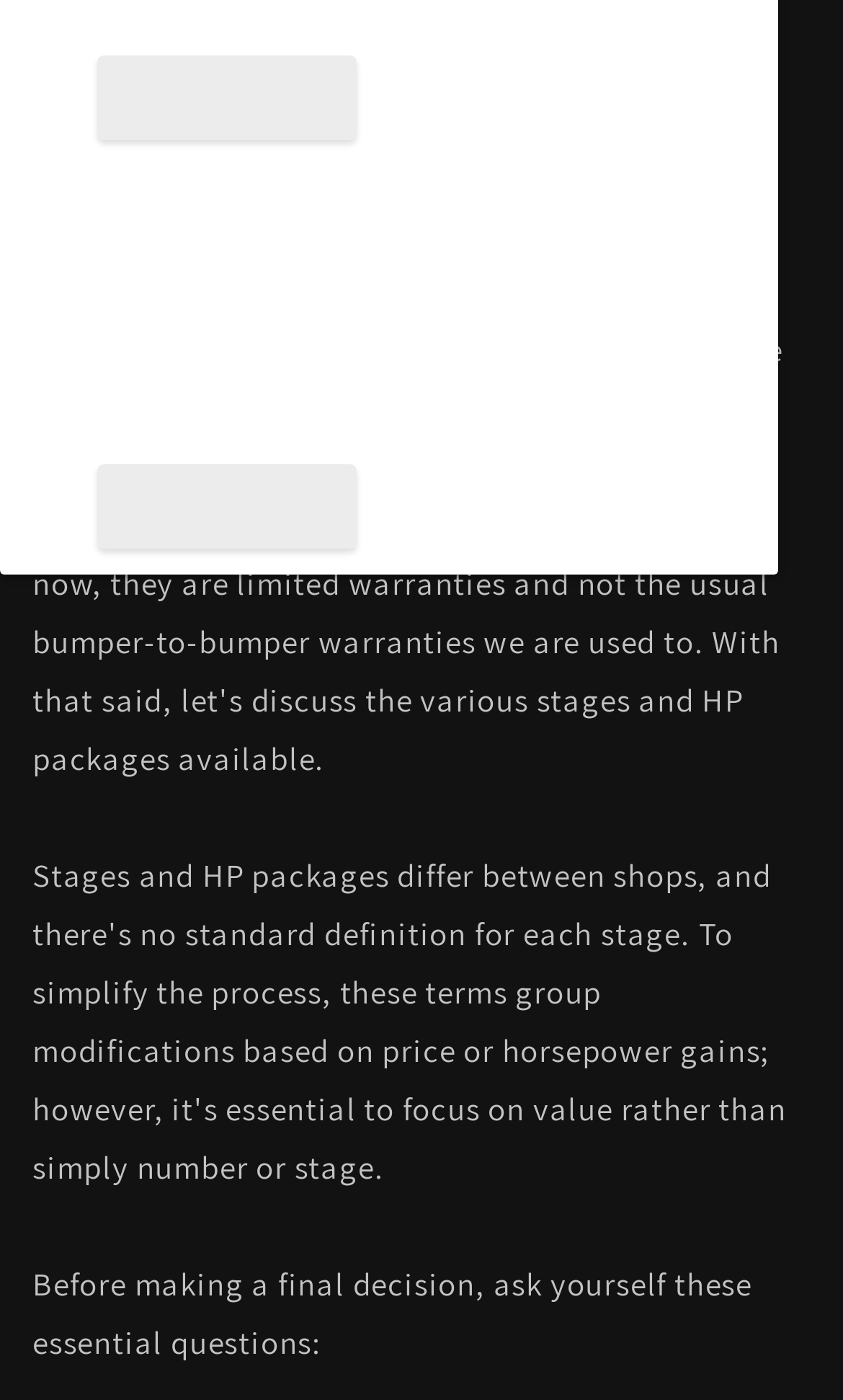What is the first field to fill in the form?
Offer a detailed and full explanation in response to the question.

The first field to fill in the form is 'Last Name' because it is the first text box that appears at the top of the form, and it is labeled as 'Last Name'.